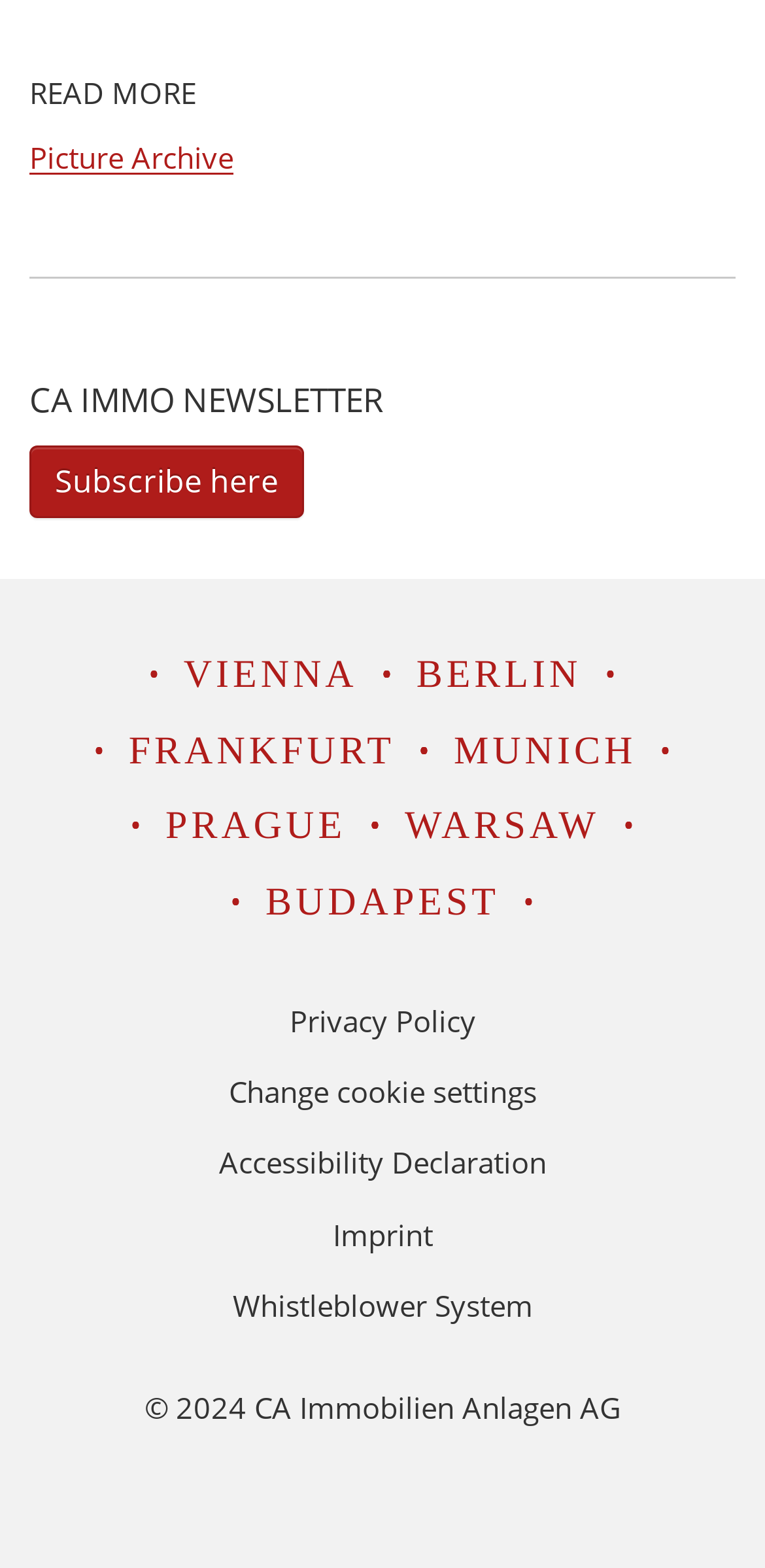Kindly determine the bounding box coordinates for the clickable area to achieve the given instruction: "Check the privacy policy".

[0.378, 0.638, 0.622, 0.663]